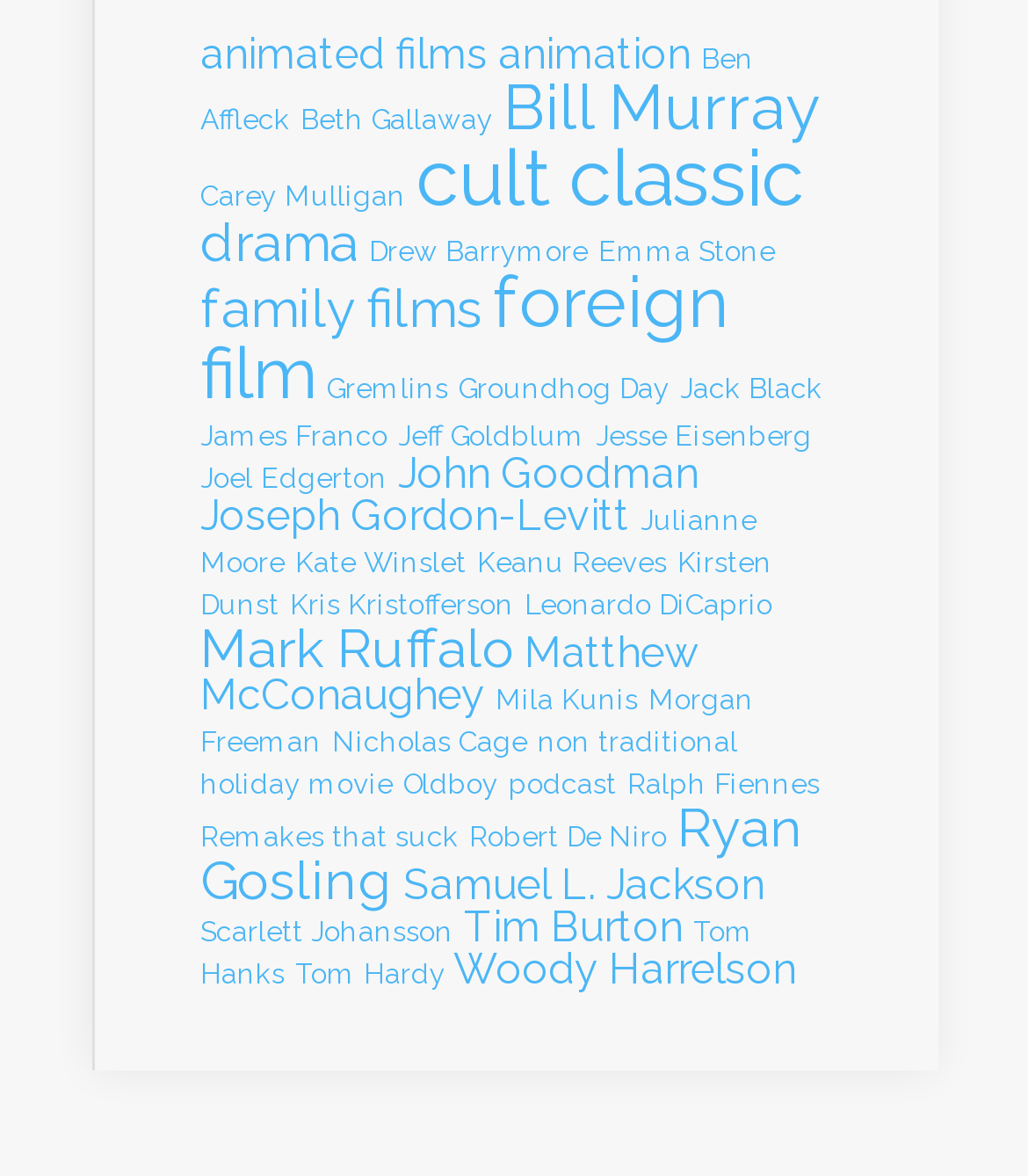Please reply to the following question using a single word or phrase: 
What is the category of the link 'animated films'?

animated films